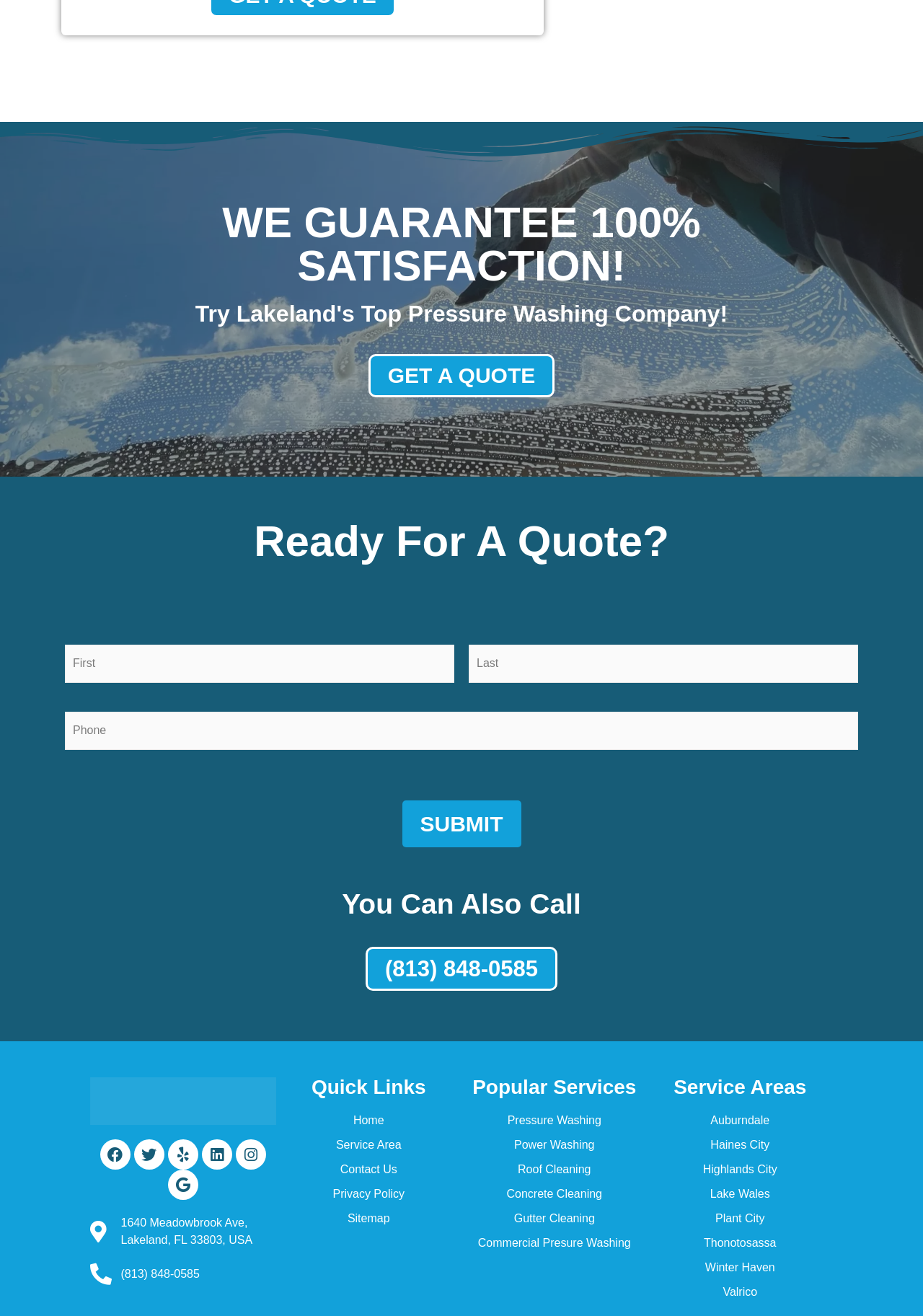What is the company's phone number?
Kindly give a detailed and elaborate answer to the question.

The company's phone number is (813) 848-0585, which is displayed as a link in the 'You Can Also Call' section and also at the bottom of the webpage.